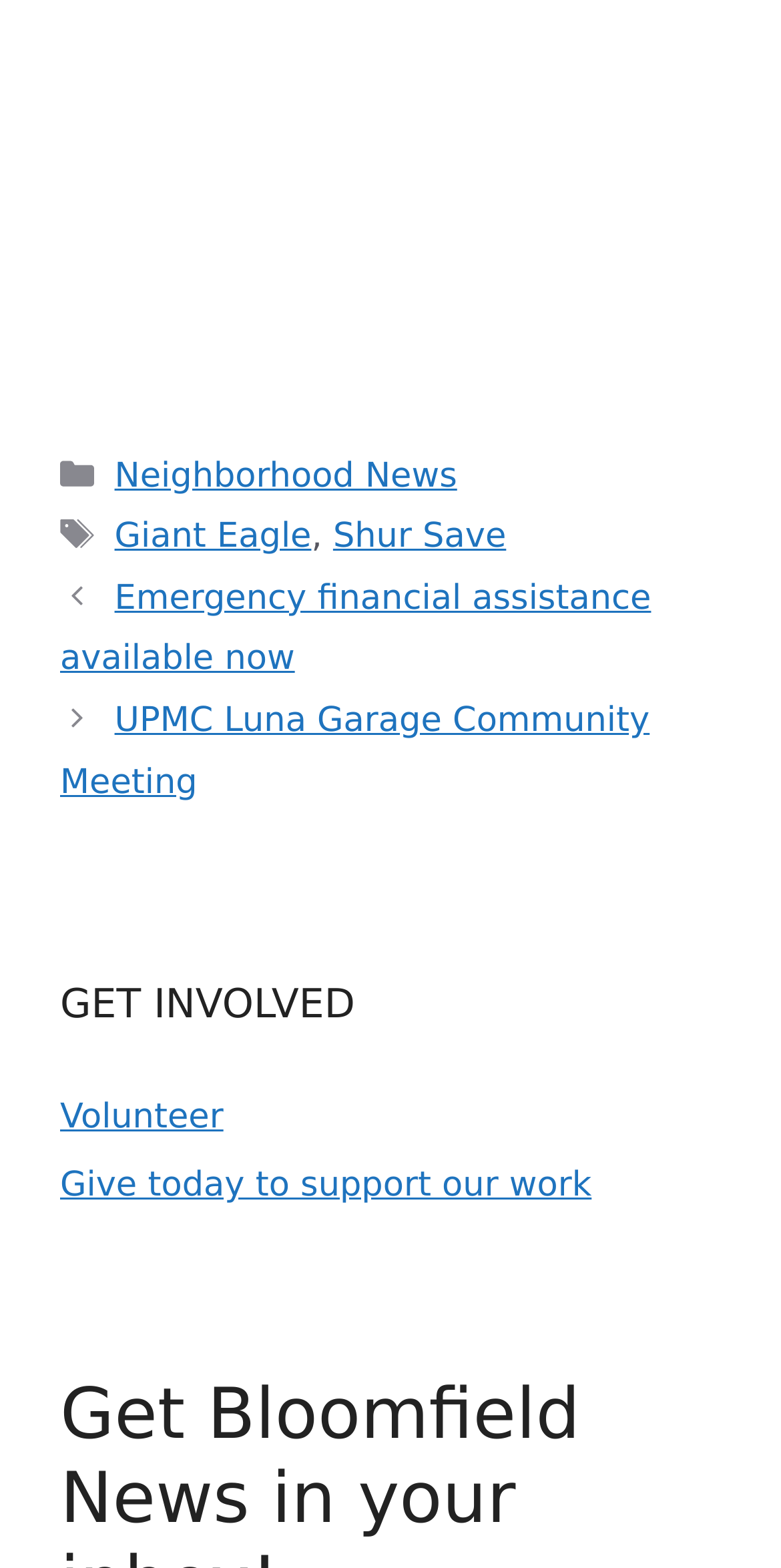How many links are in the 'GET INVOLVED' section?
Respond to the question with a well-detailed and thorough answer.

I counted the number of links in the 'GET INVOLVED' section, which includes 'Volunteer' and 'Give today to support our work'. There are 2 links in total.